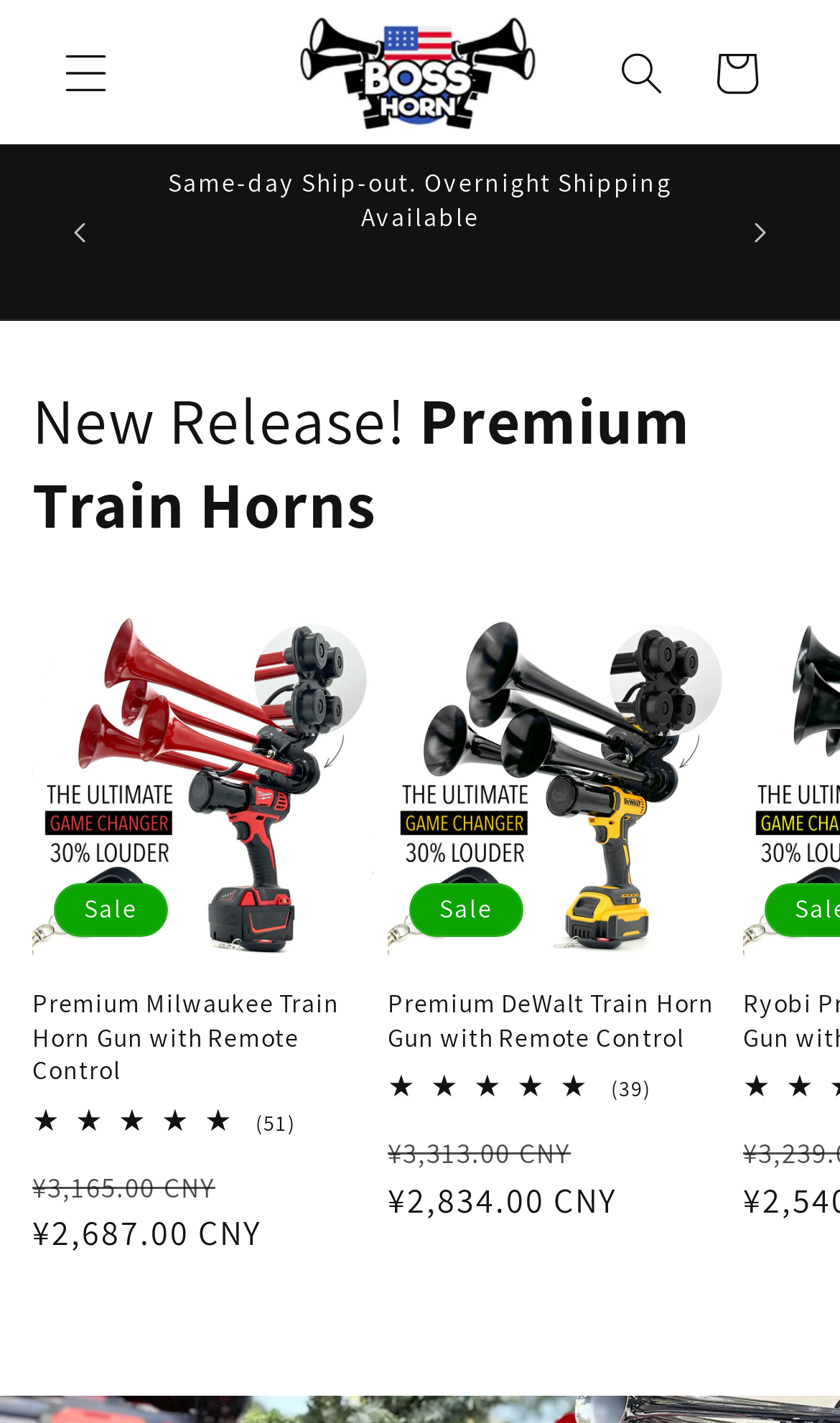What is the price of the Premium DeWalt Train Horn Gun?
Answer with a single word or short phrase according to what you see in the image.

¥2,834.00 CNY